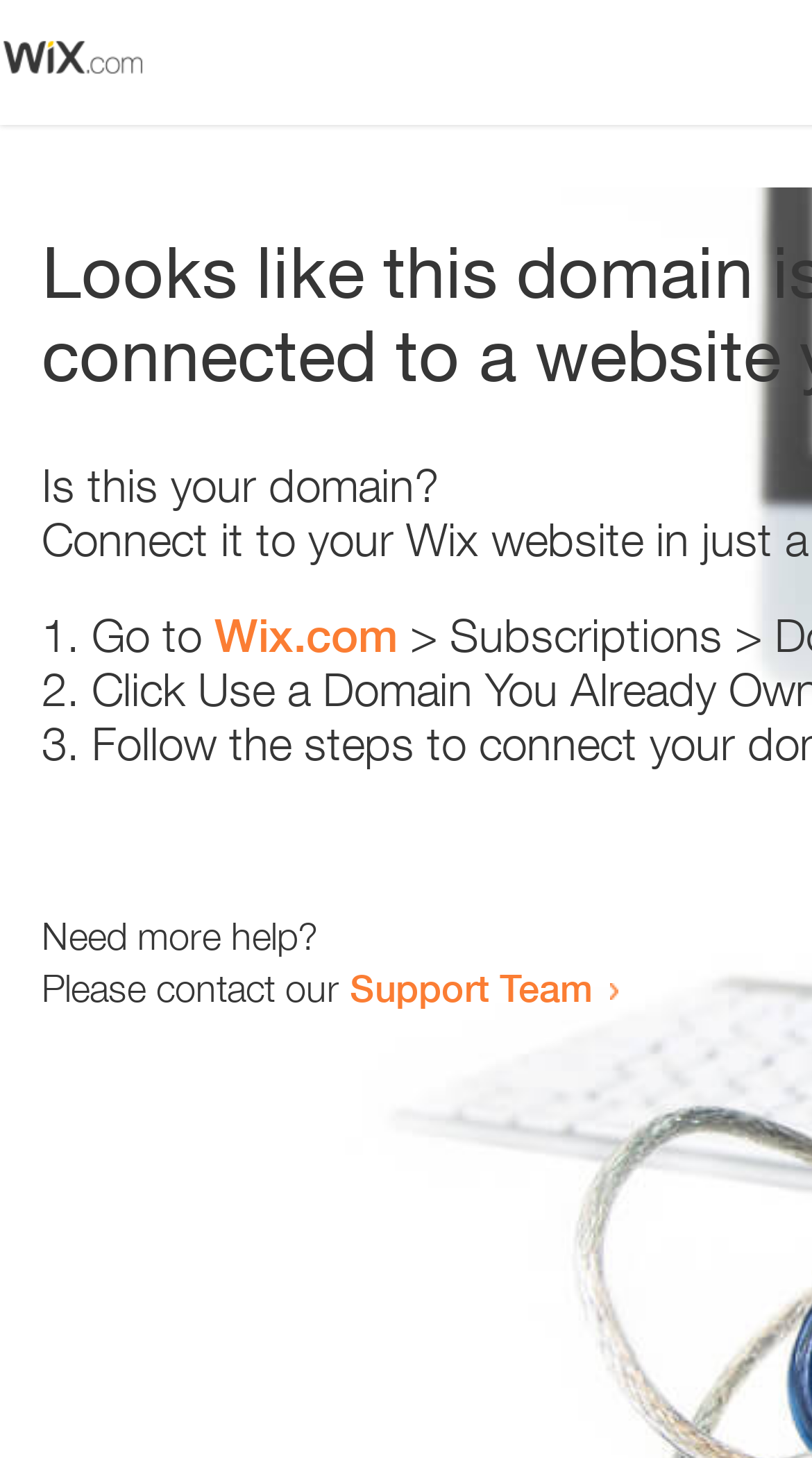Please answer the following question as detailed as possible based on the image: 
What are the options to resolve the issue?

There are three options to resolve the issue, which are listed as numbered points below the text 'Is this your domain?'. The first option is to 'Go to Wix.com', and the other two options are not explicitly stated but are implied to be related to resolving the domain issue.